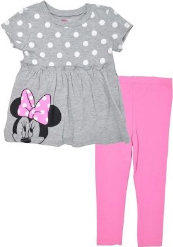Offer an in-depth caption of the image, mentioning all notable aspects.

This image showcases a charming children's outfit, featuring a short-sleeve top and matching leggings. The top is designed in a playful gray with white polka dots, accented by a cute graphic of a character with a large pink bow, reminiscent of a classic cartoon character. The accompanying leggings are a vibrant pink, providing a fun contrast to the top. This outfit is perfect for young girls, combining both style and comfort for a playful day out or casual wear. It highlights a blend of whimsy and practicality often favored in children's fashion.